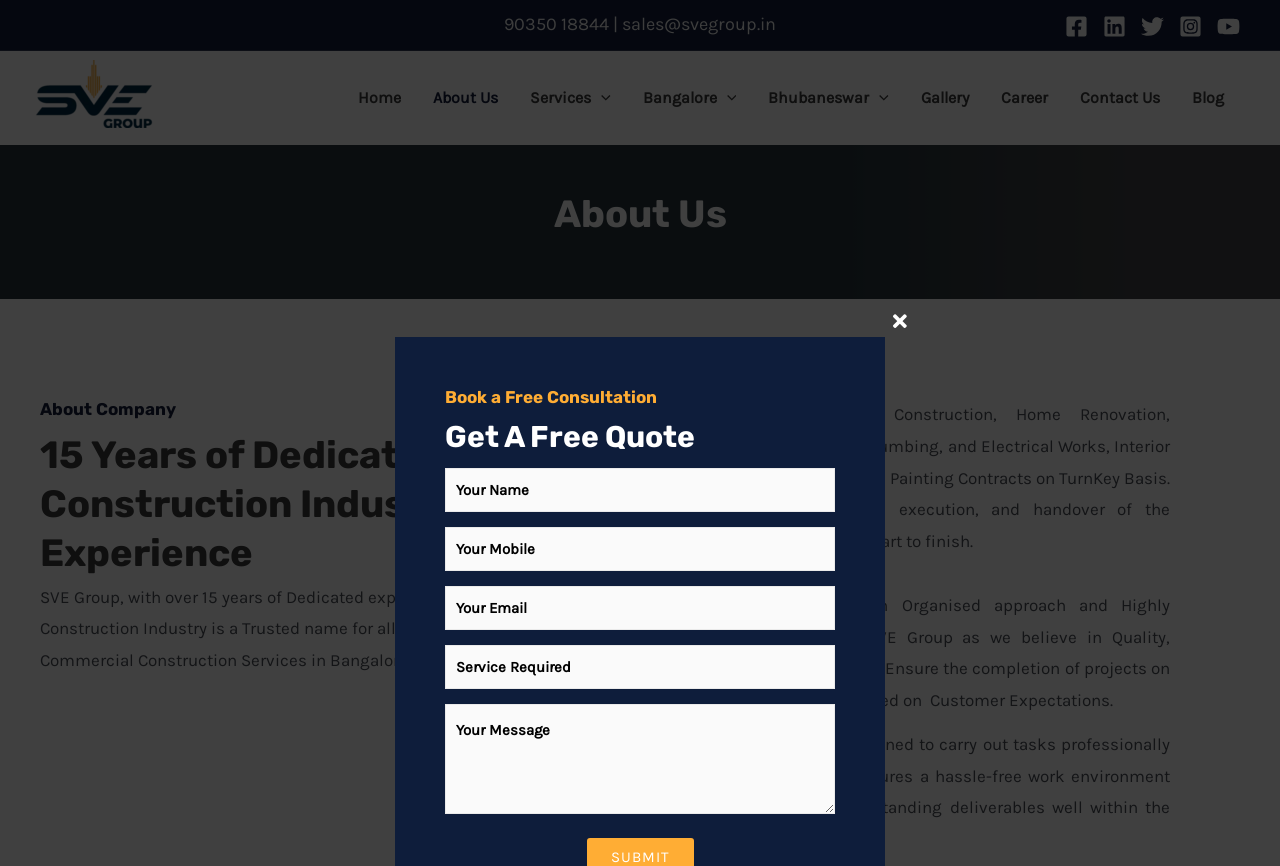Specify the bounding box coordinates for the region that must be clicked to perform the given instruction: "Enter your name".

[0.348, 0.541, 0.652, 0.592]